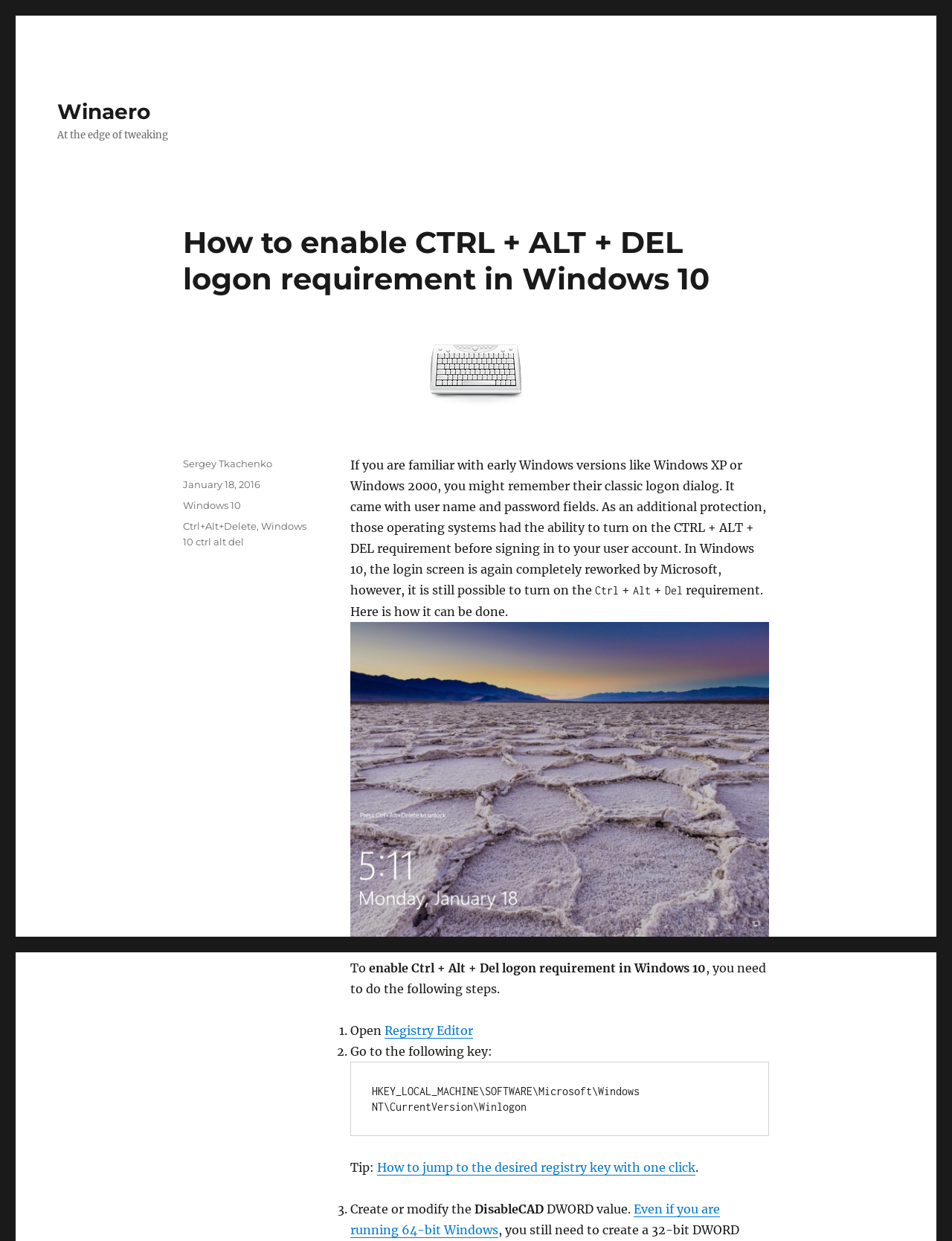Answer the question below using just one word or a short phrase: 
Who is the author of the article?

Sergey Tkachenko